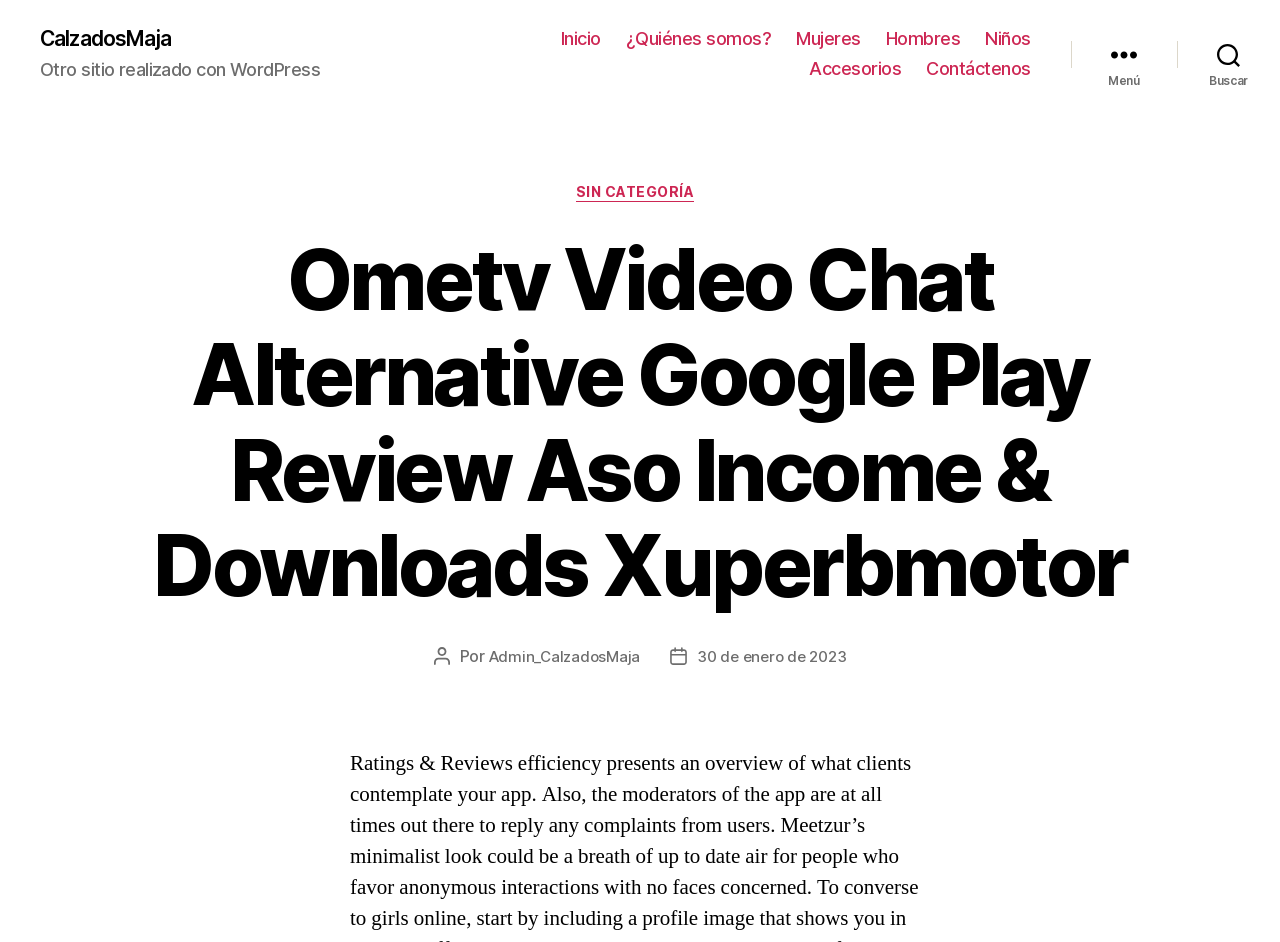Locate the bounding box coordinates of the element that needs to be clicked to carry out the instruction: "Read the blog post about HOPE II". The coordinates should be given as four float numbers ranging from 0 to 1, i.e., [left, top, right, bottom].

None